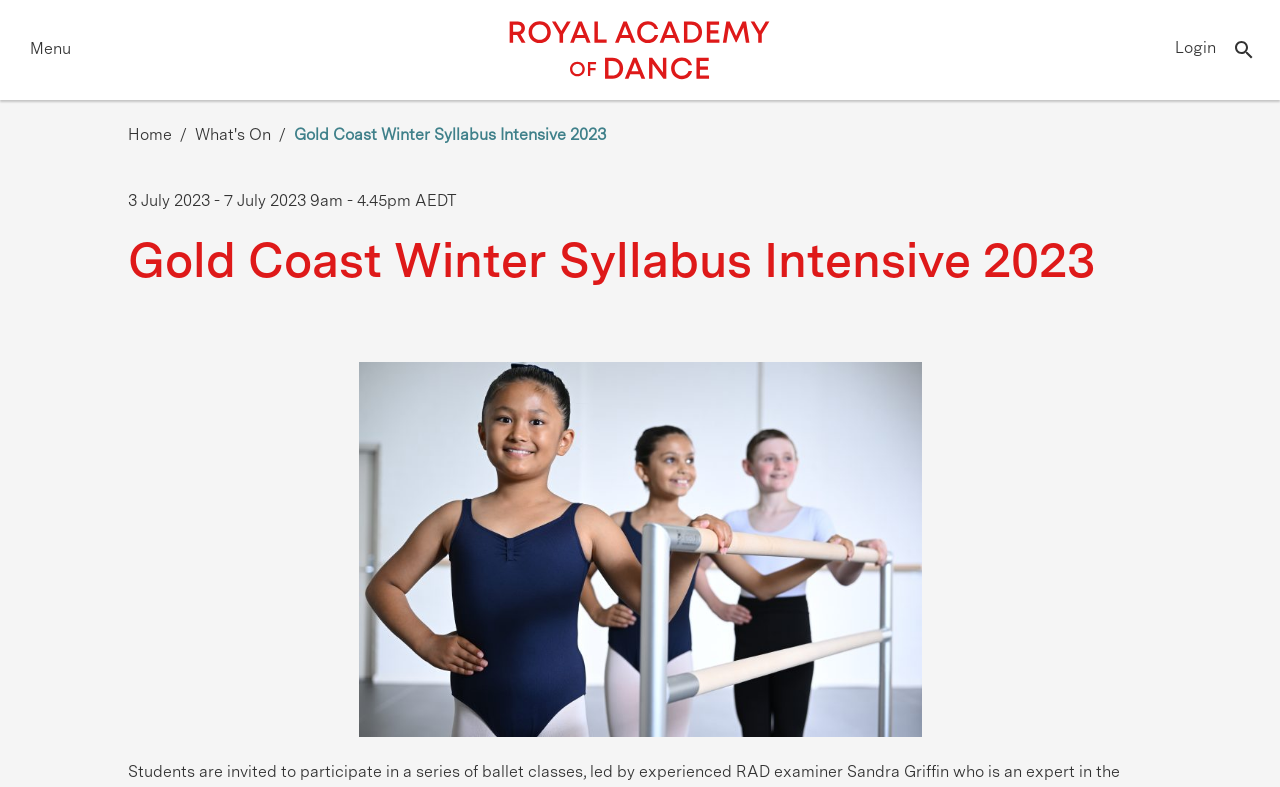Write an elaborate caption that captures the essence of the webpage.

The webpage is about the Gold Coast Winter Syllabus Intensive 2023 in Australia. At the top left corner, there is a "Menu" button. Next to it, there is a link to "Australia" accompanied by an image of the Australian flag. On the top right corner, there are three links: "Login", "Search", and "Home". The "Search" link has a small icon next to it.

Below the top navigation bar, there are four links: "Home", "What's On", and the main title "Gold Coast Winter Syllabus Intensive 2023", which is also a link. The main title is a heading that spans across the page. Below the main title, there is a text describing the event details: "3 July 2023 - 7 July 2023 9am - 4.45pm AEDT".